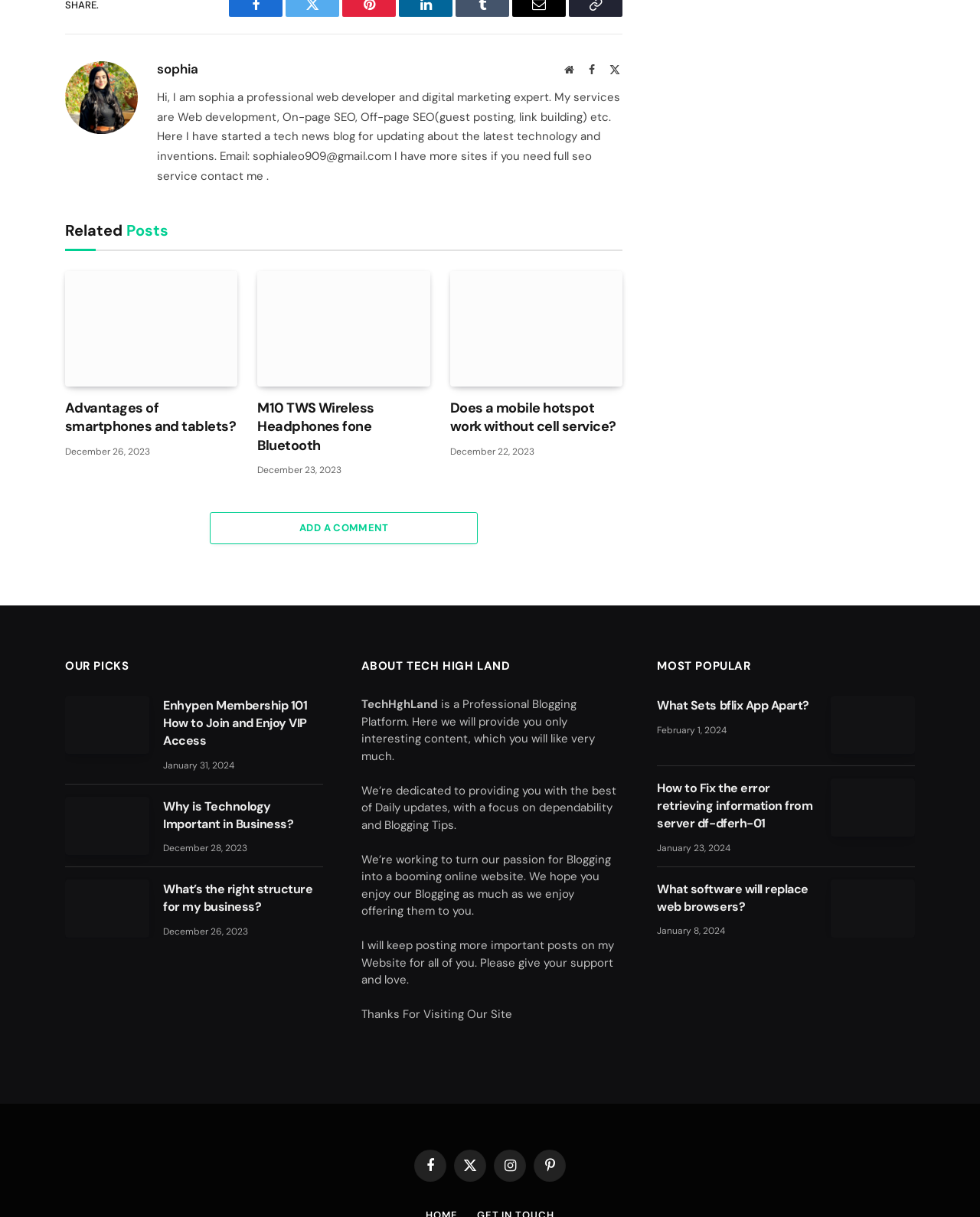Look at the image and answer the question in detail:
What is the topic of the article with the image of smartphones?

The answer can be found by looking at the article element with the image of smartphones, which has a heading element with the text 'Advantages of smartphones and tablets?'.